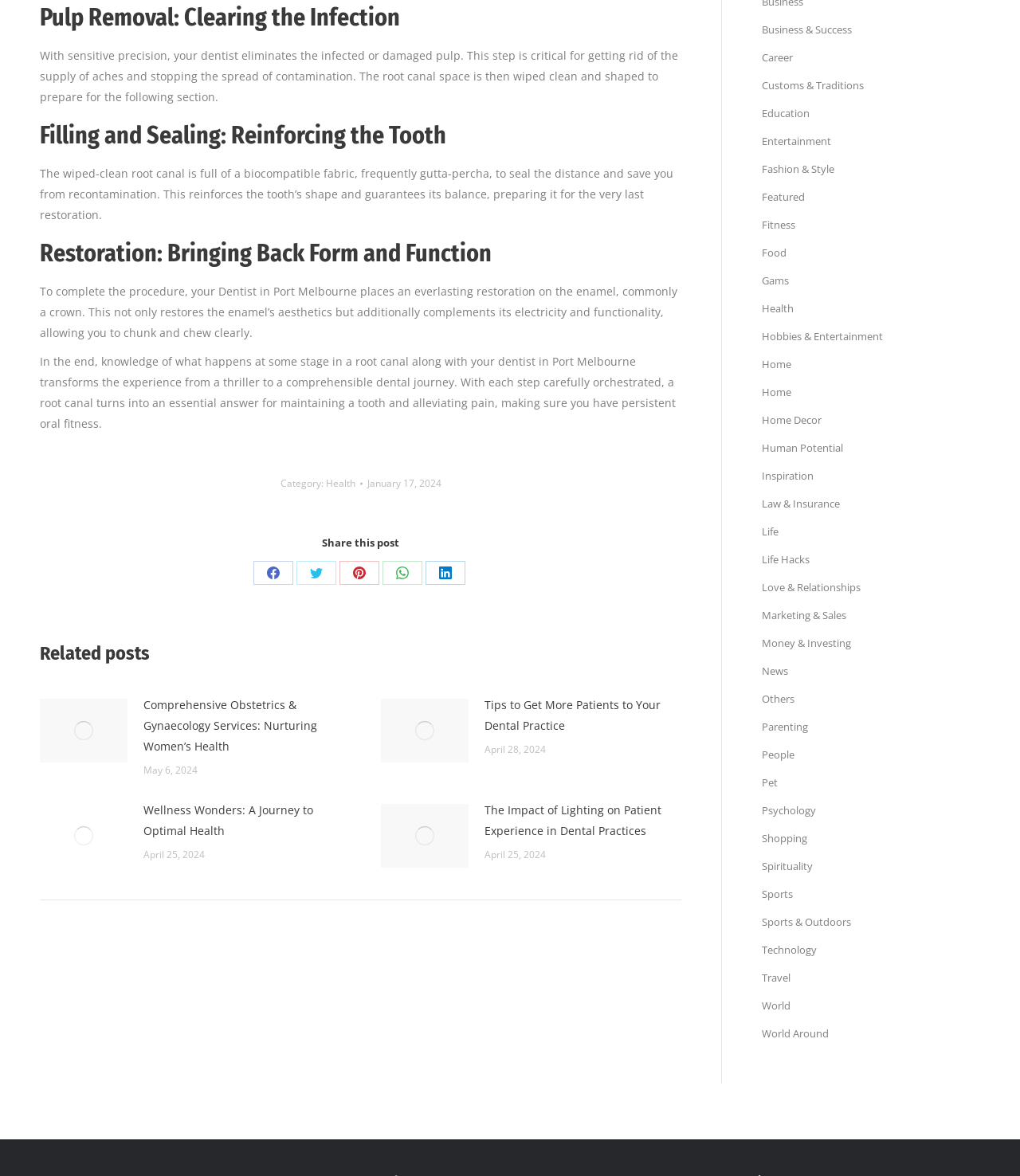Could you locate the bounding box coordinates for the section that should be clicked to accomplish this task: "Read 'Comprehensive Obstetrics & Gynaecology Services: Nurturing Women’s Health' article".

[0.141, 0.591, 0.334, 0.643]